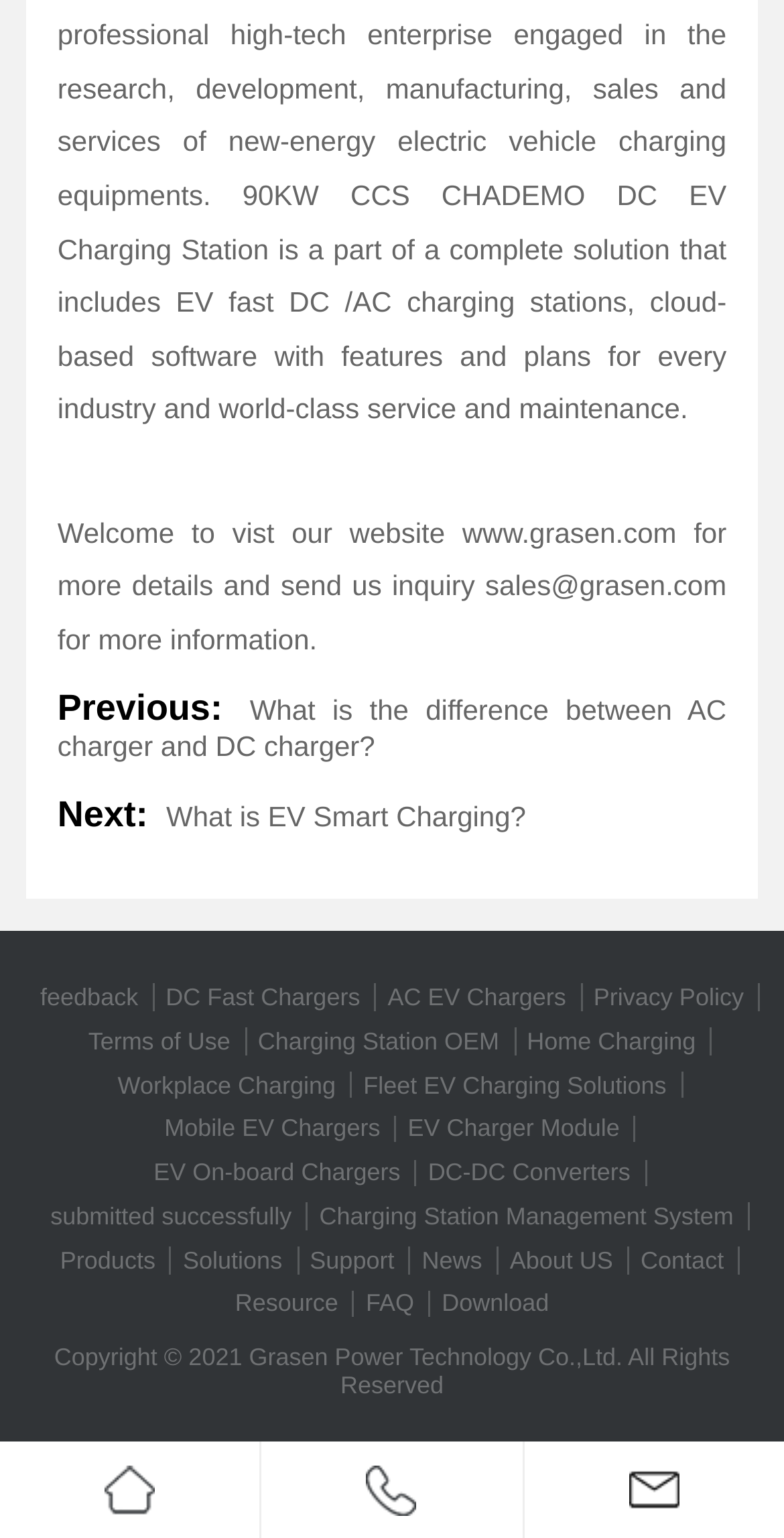What is the name of the EV charging station?
Based on the image, answer the question with a single word or brief phrase.

90KW CCS CHADEMO DC EV